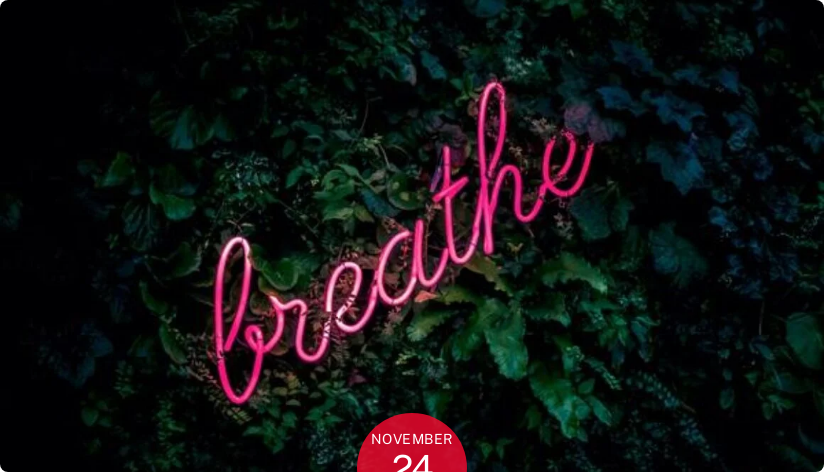What is written on the circular design?
Look at the image and construct a detailed response to the question.

According to the caption, the circular design features the date 'NOVEMBER 24', which is a temporal element added to the scene.